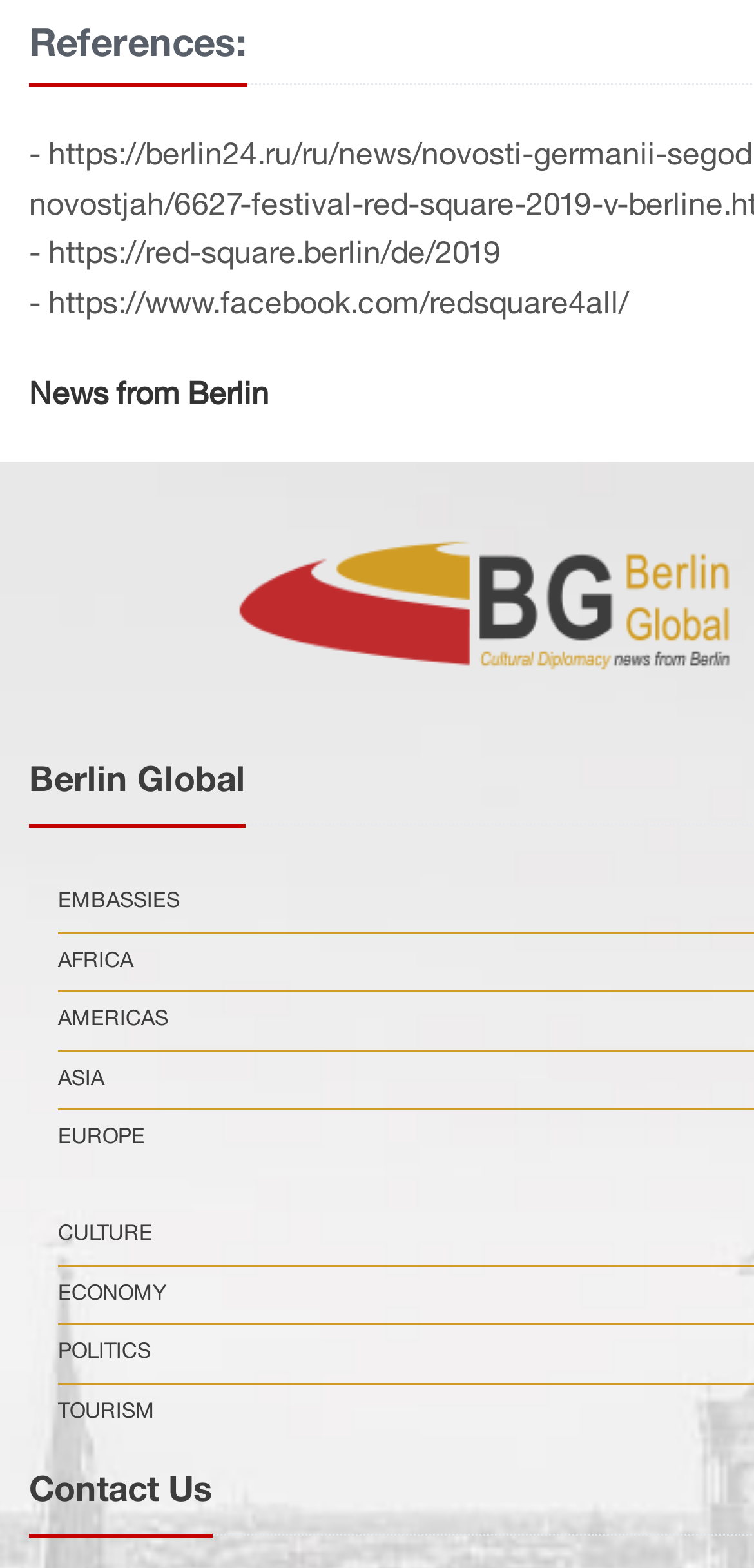What is the theme of the image on the webpage?
Based on the image content, provide your answer in one word or a short phrase.

Berlin